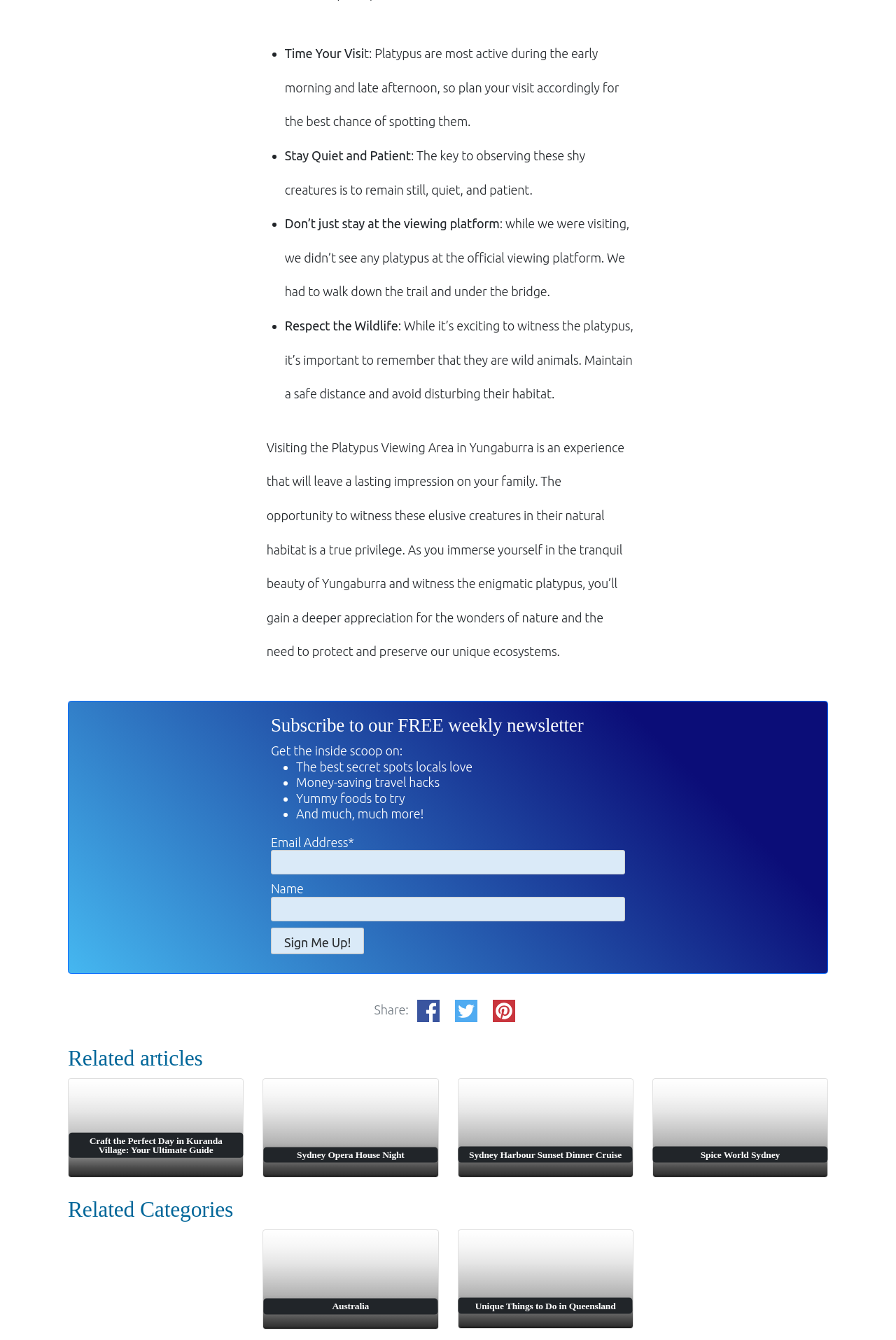What is the main topic of this webpage?
Give a single word or phrase answer based on the content of the image.

Platypus viewing